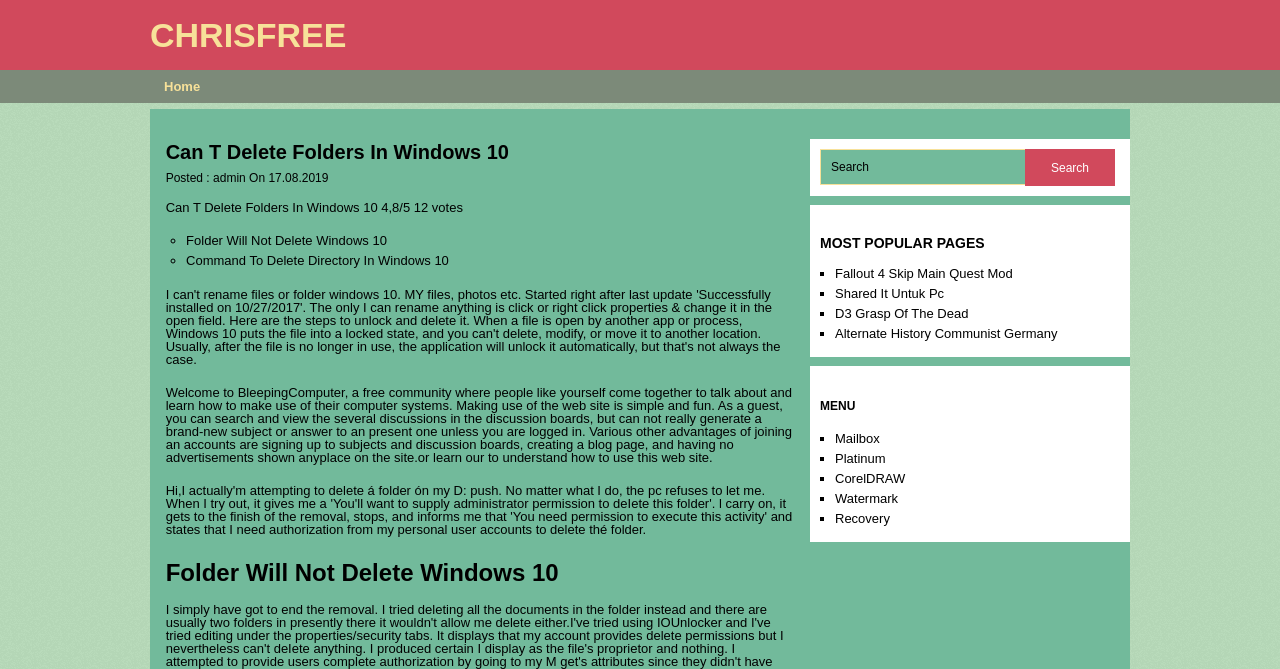Provide a brief response to the question using a single word or phrase: 
What is the website about?

Computer systems